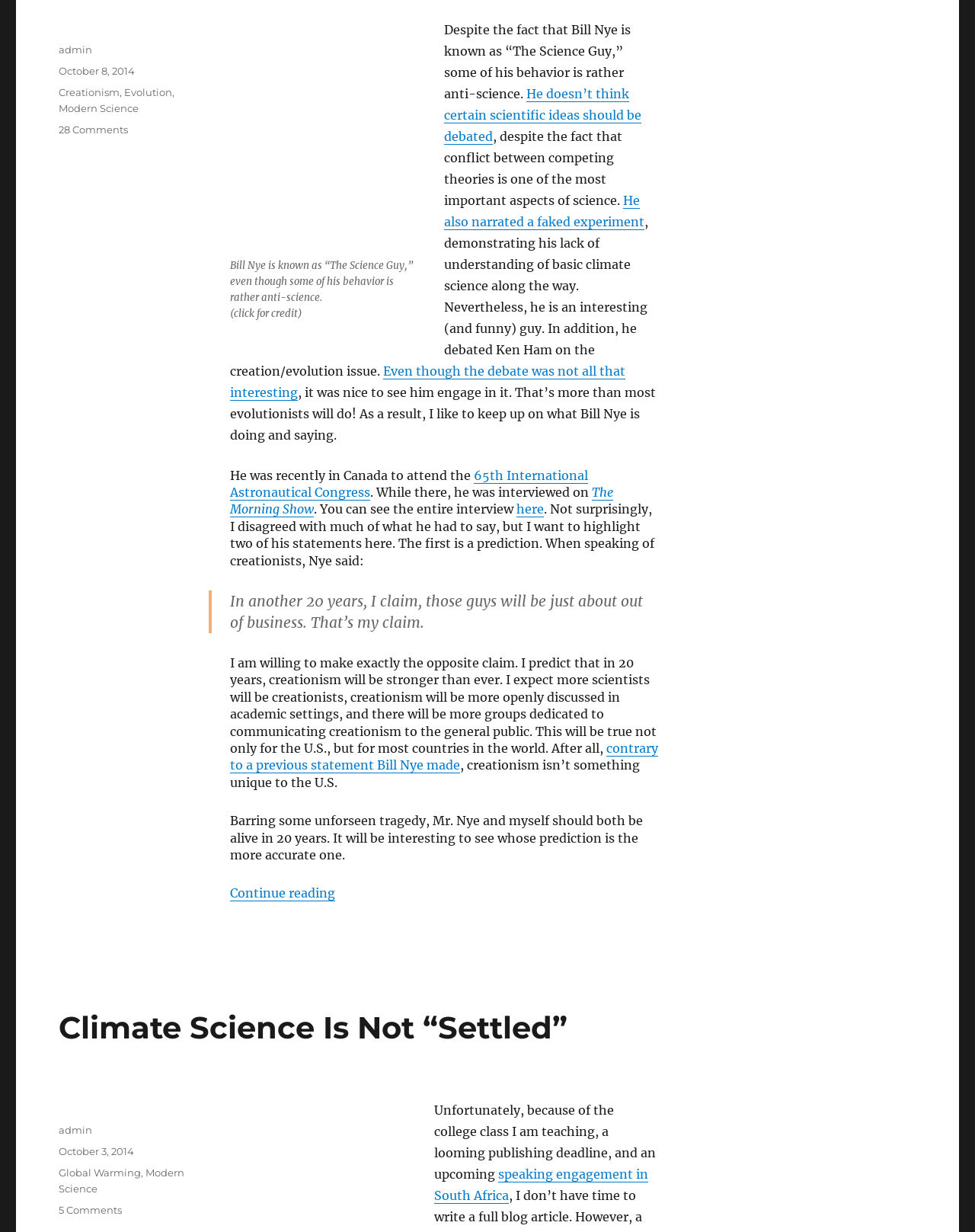Determine the bounding box coordinates (top-left x, top-left y, bottom-right x, bottom-right y) of the UI element described in the following text: speaking engagement in South Africa

[0.446, 0.947, 0.665, 0.976]